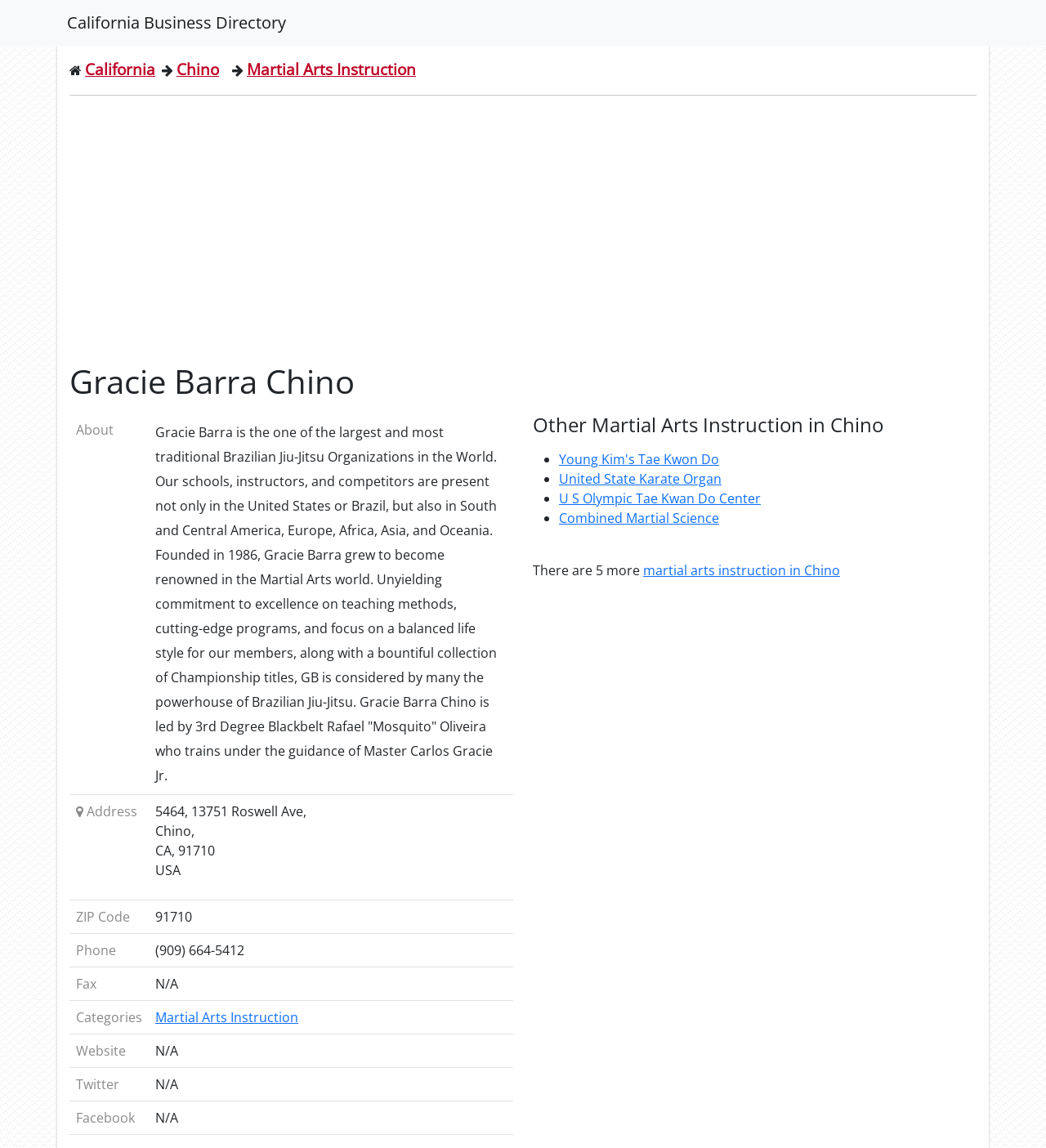What is the name of the martial arts school?
Using the image as a reference, answer the question with a short word or phrase.

Gracie Barra Chino